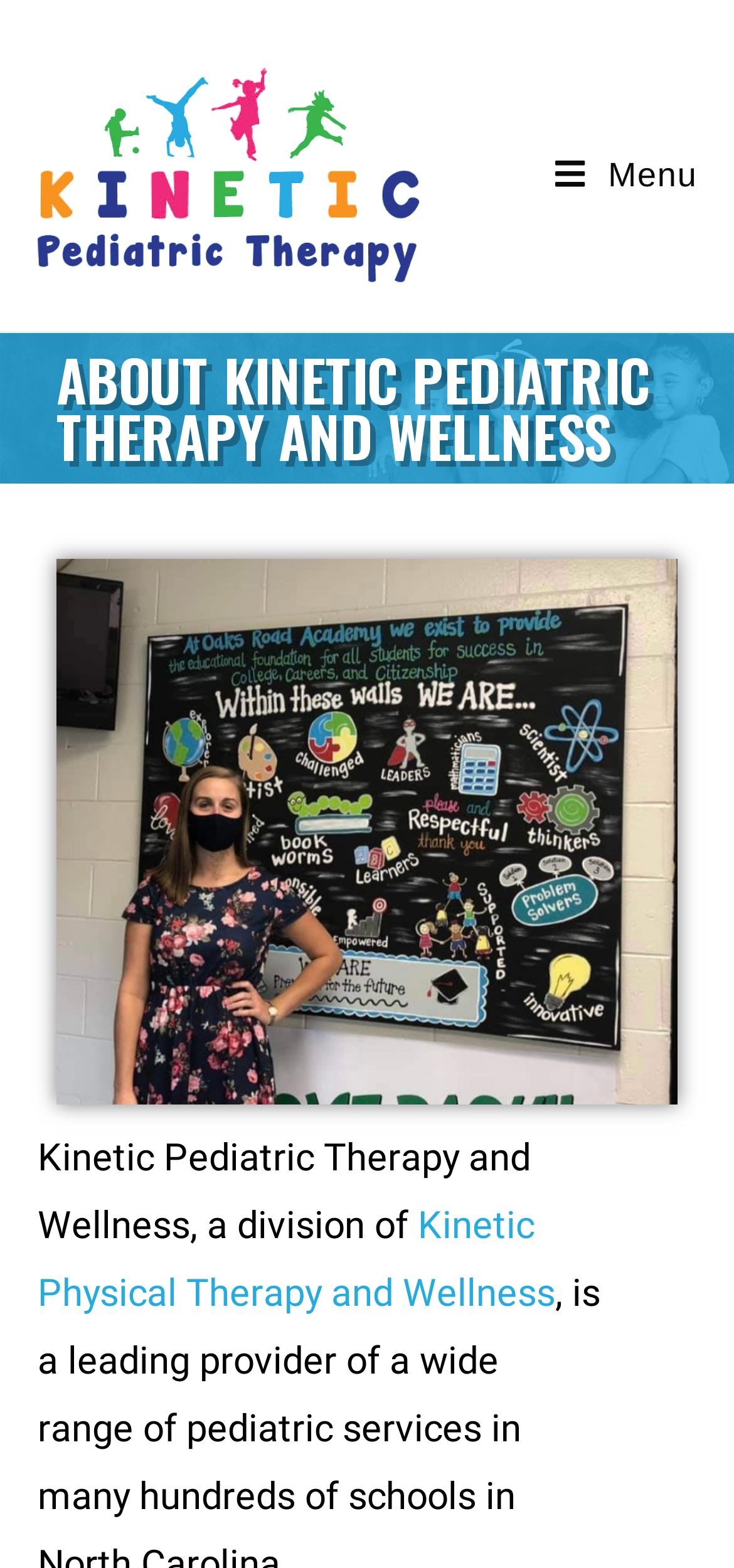Find the bounding box of the UI element described as: "Kinetic Physical Therapy and Wellness". The bounding box coordinates should be given as four float values between 0 and 1, i.e., [left, top, right, bottom].

[0.051, 0.767, 0.756, 0.839]